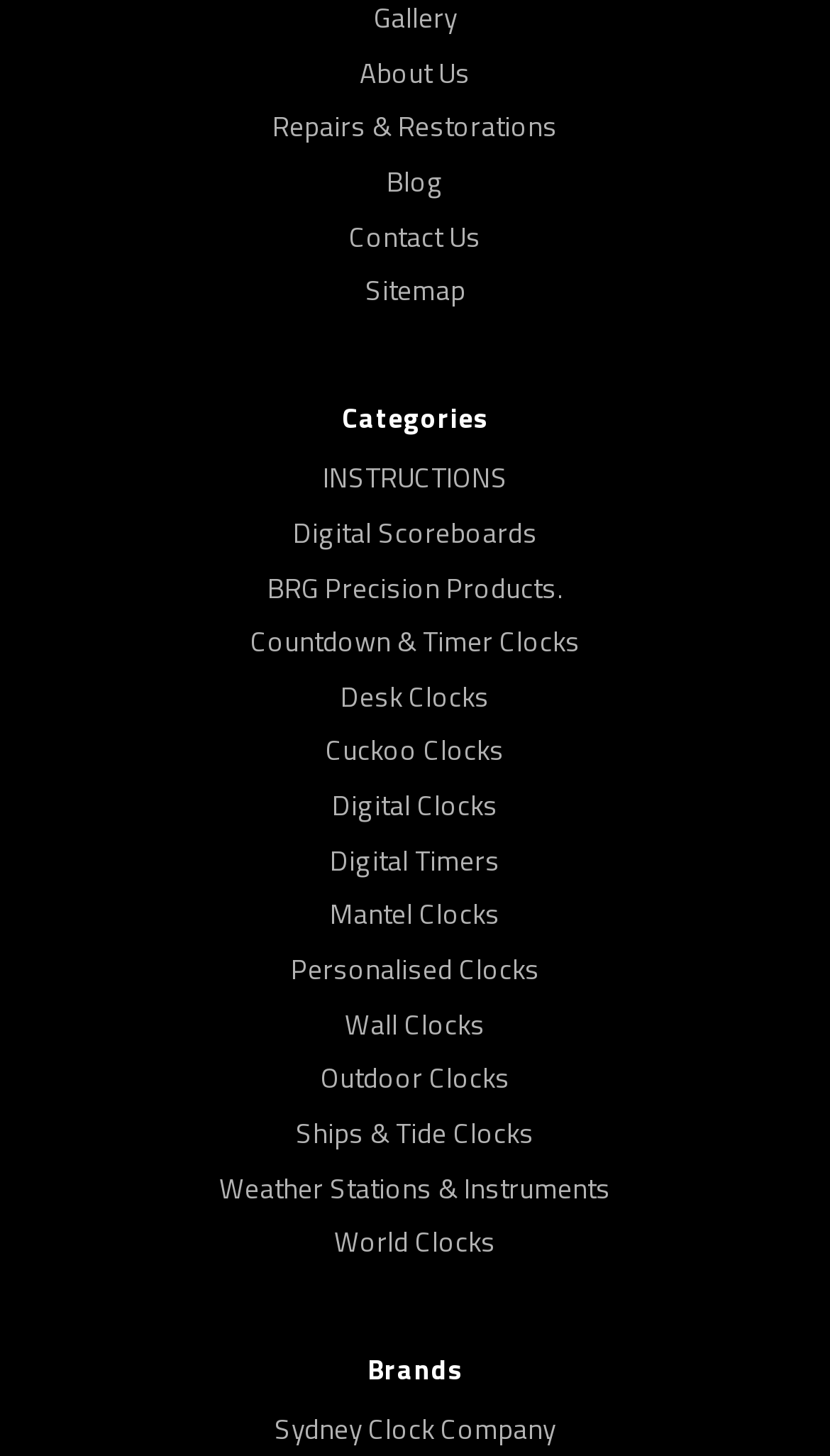Bounding box coordinates are to be given in the format (top-left x, top-left y, bottom-right x, bottom-right y). All values must be floating point numbers between 0 and 1. Provide the bounding box coordinate for the UI element described as: Digital Timers

[0.397, 0.576, 0.603, 0.605]